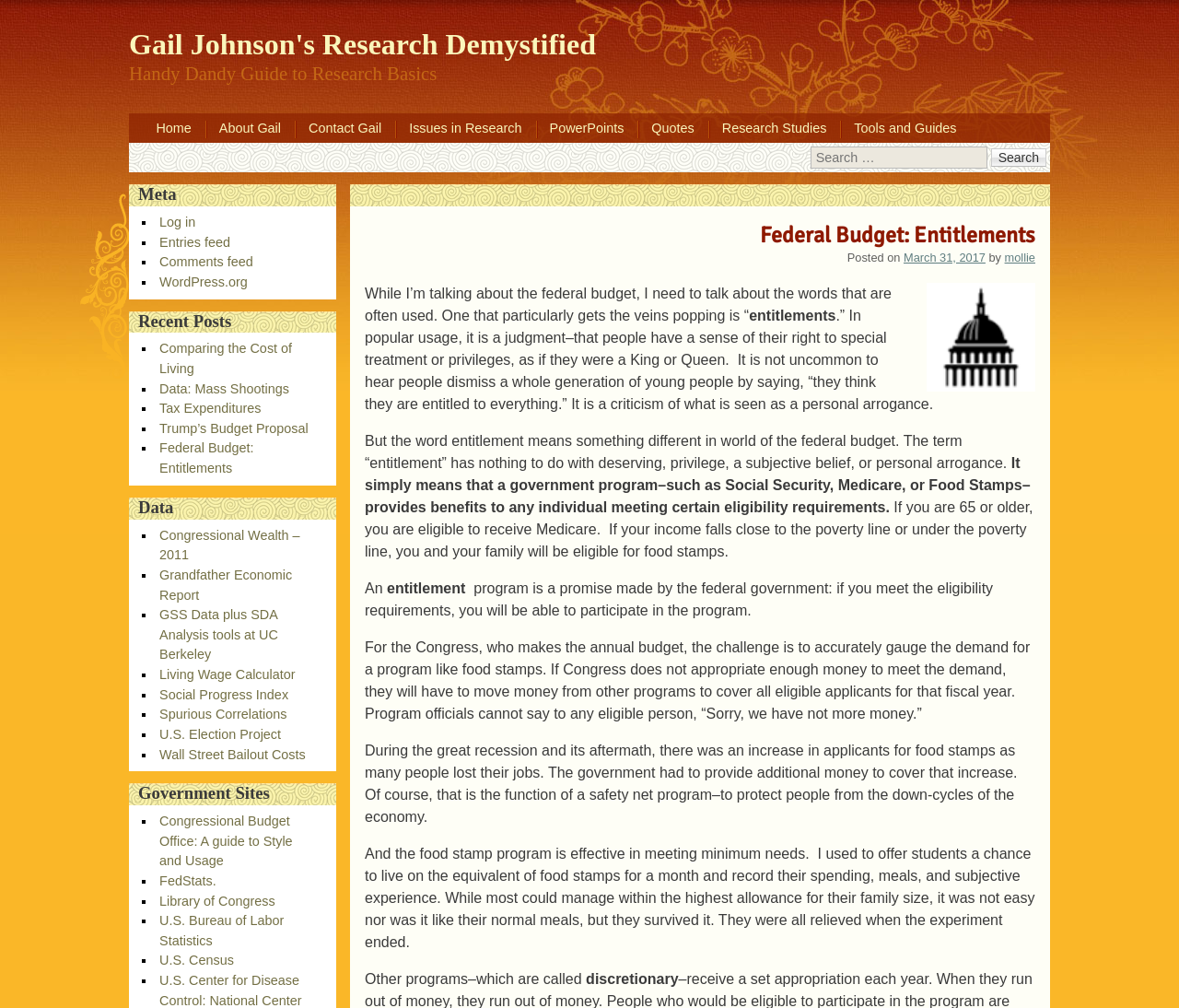Find the bounding box coordinates for the HTML element specified by: "U.S. Bureau of Labor Statistics".

[0.135, 0.906, 0.241, 0.94]